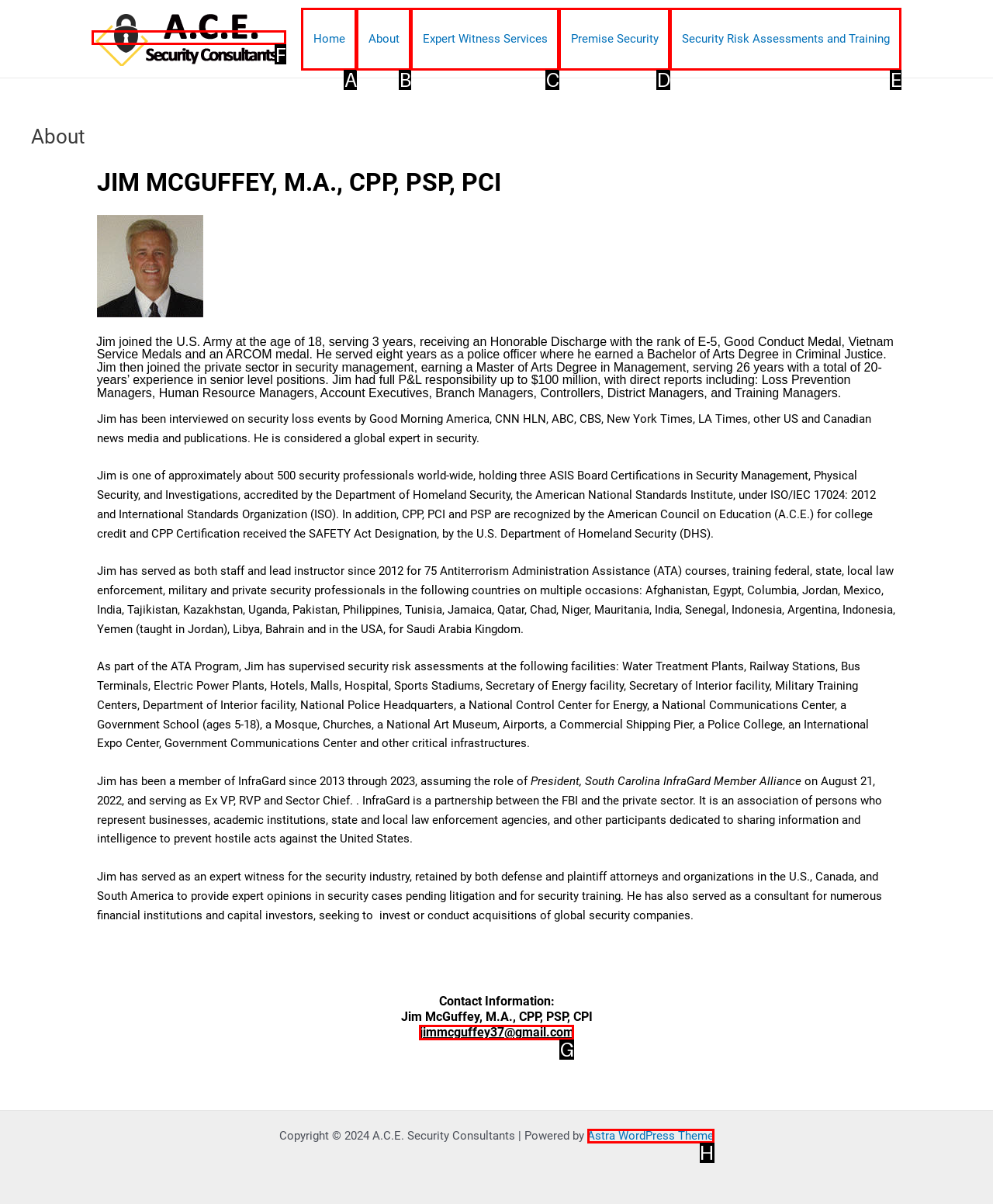Identify the matching UI element based on the description: Home
Reply with the letter from the available choices.

A